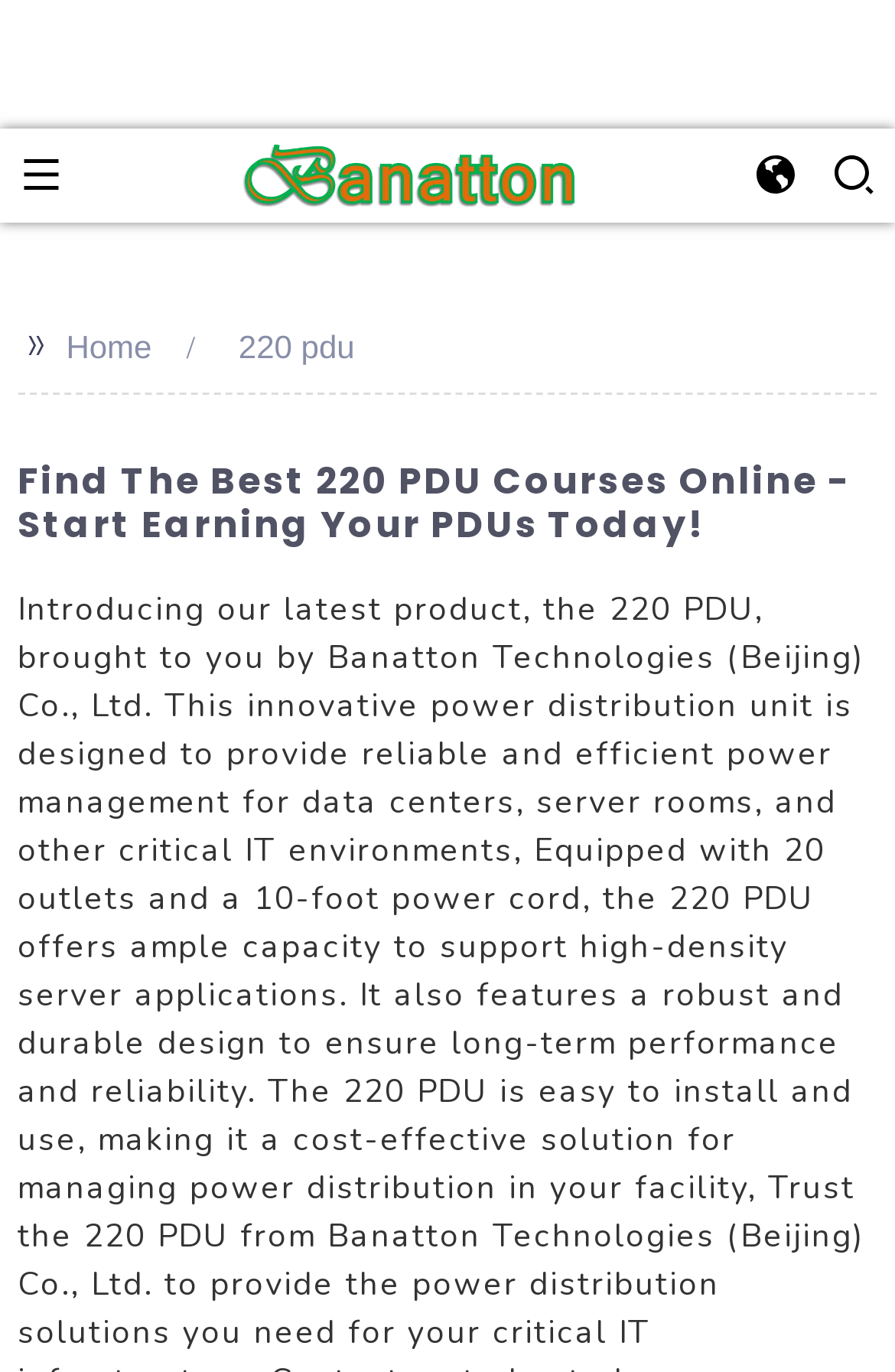Extract the main heading text from the webpage.

Find The Best 220 PDU Courses Online - Start Earning Your PDUs Today!